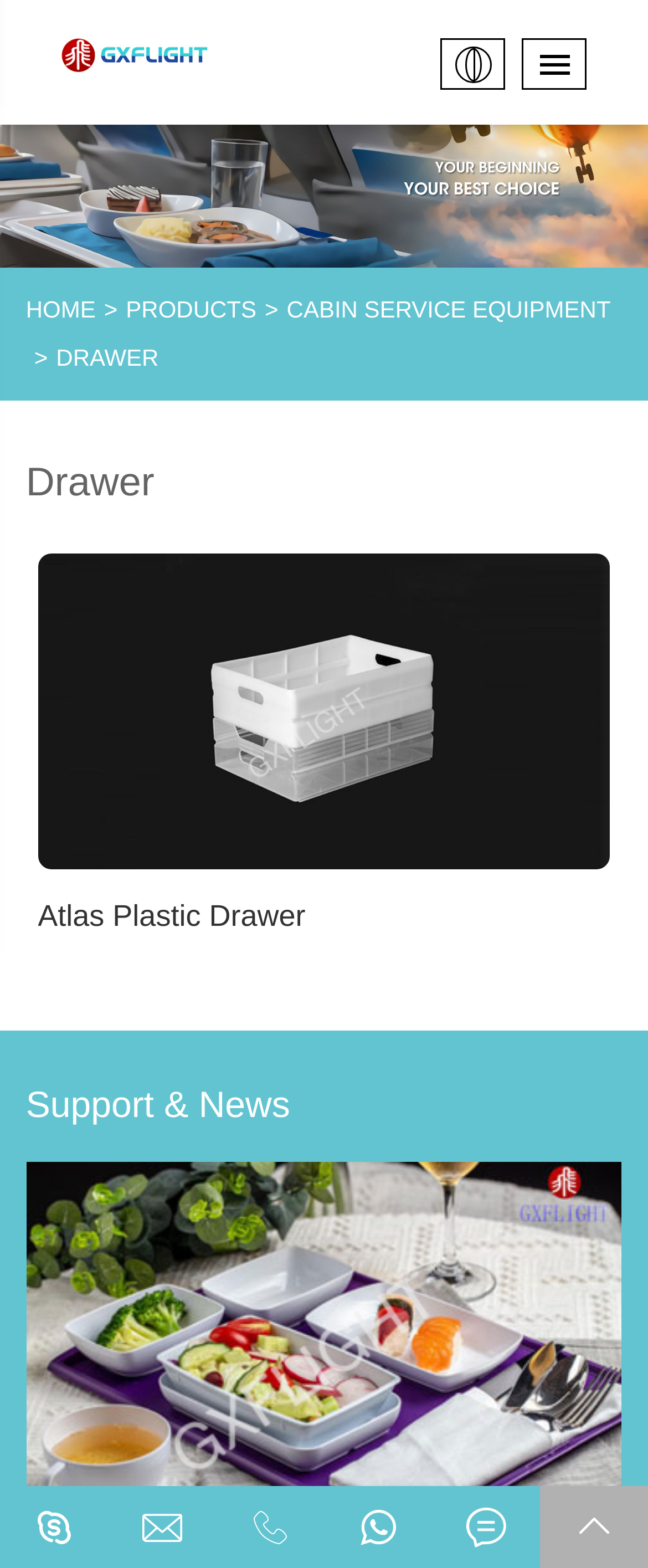Please specify the bounding box coordinates of the clickable section necessary to execute the following command: "Click Atlas Plastic Drawer".

[0.058, 0.056, 0.942, 0.258]